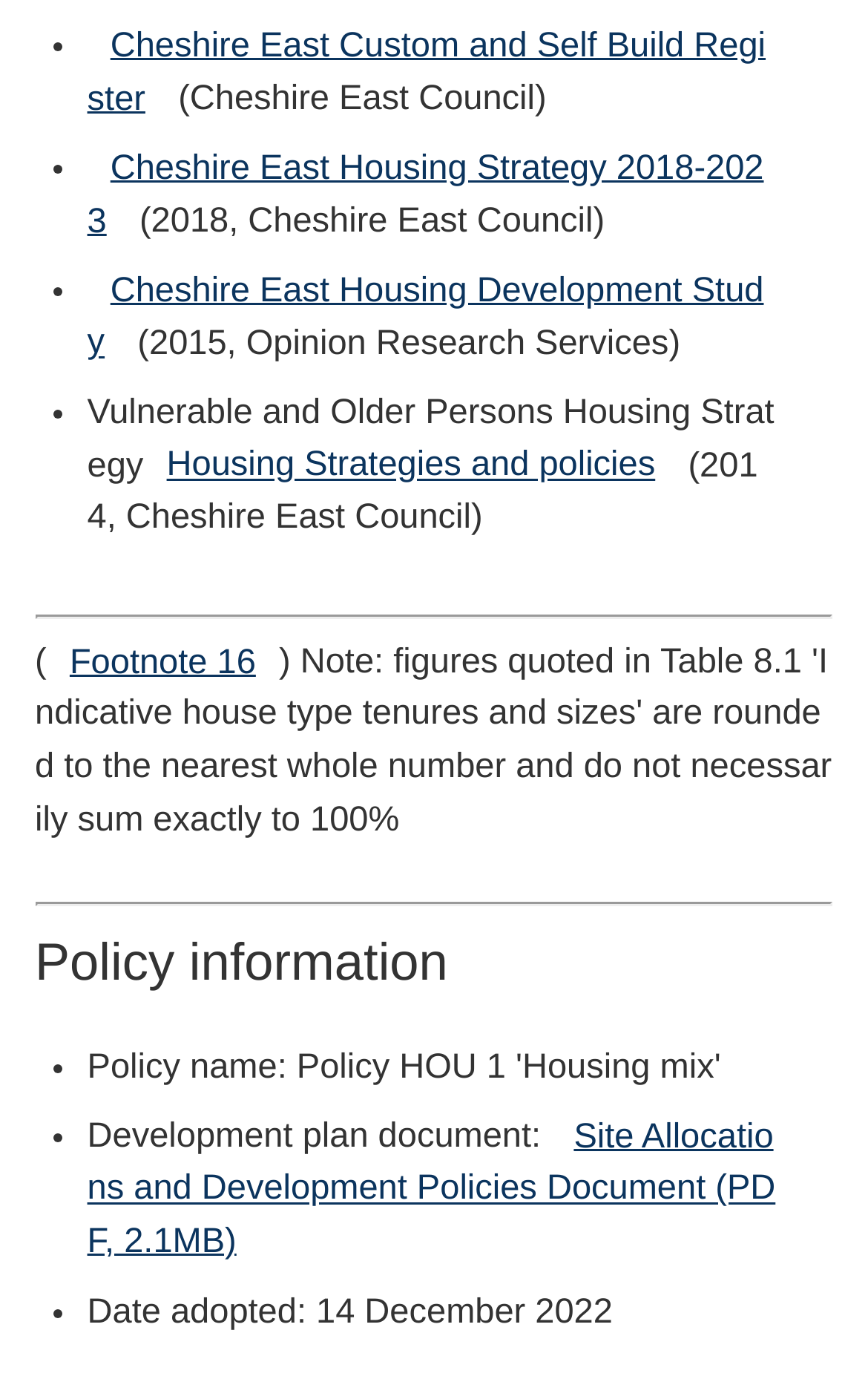Give a one-word or short phrase answer to the question: 
What is the title of the second section?

Policy information